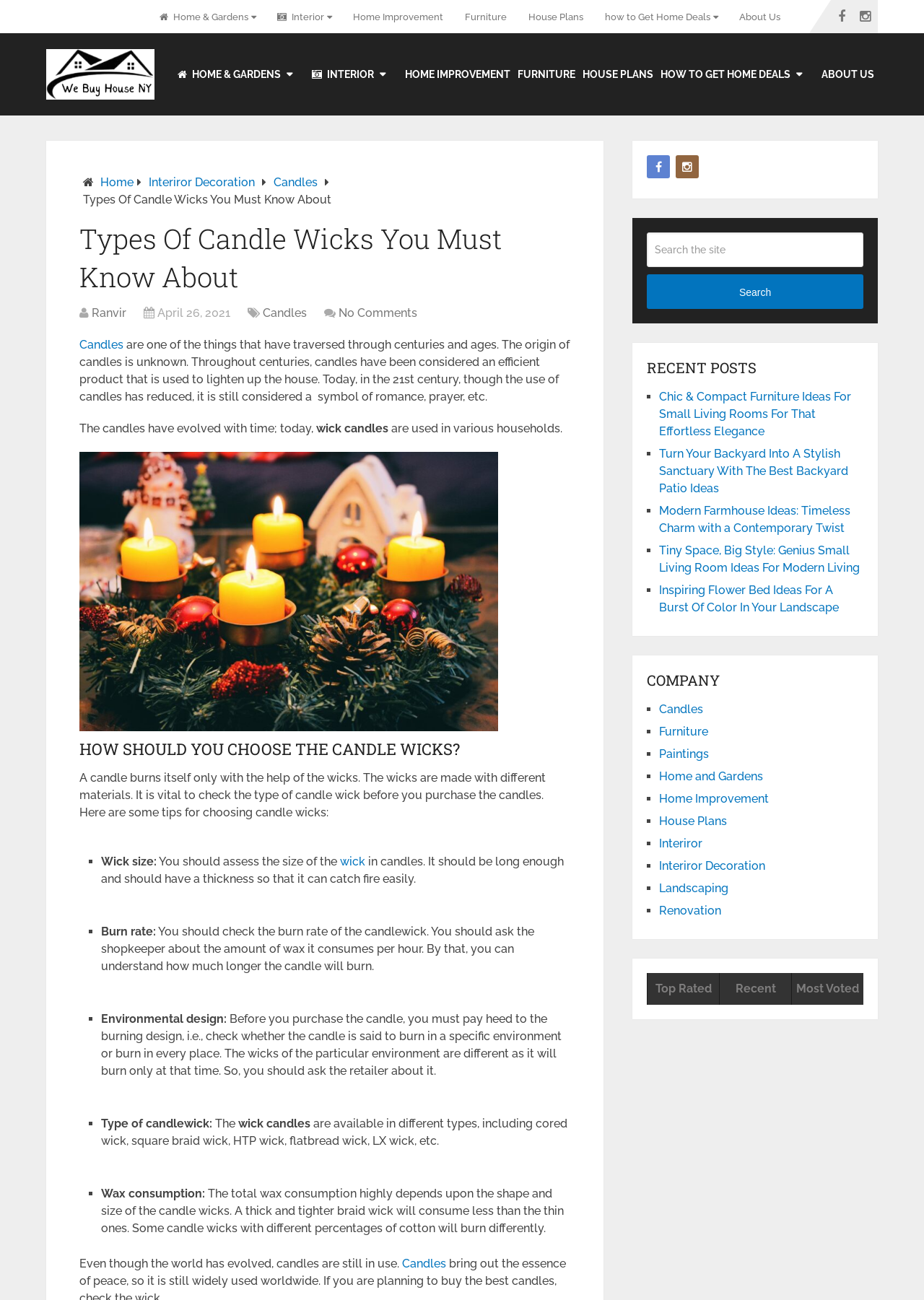Identify the bounding box coordinates of the area that should be clicked in order to complete the given instruction: "Check the company information". The bounding box coordinates should be four float numbers between 0 and 1, i.e., [left, top, right, bottom].

[0.7, 0.515, 0.934, 0.531]